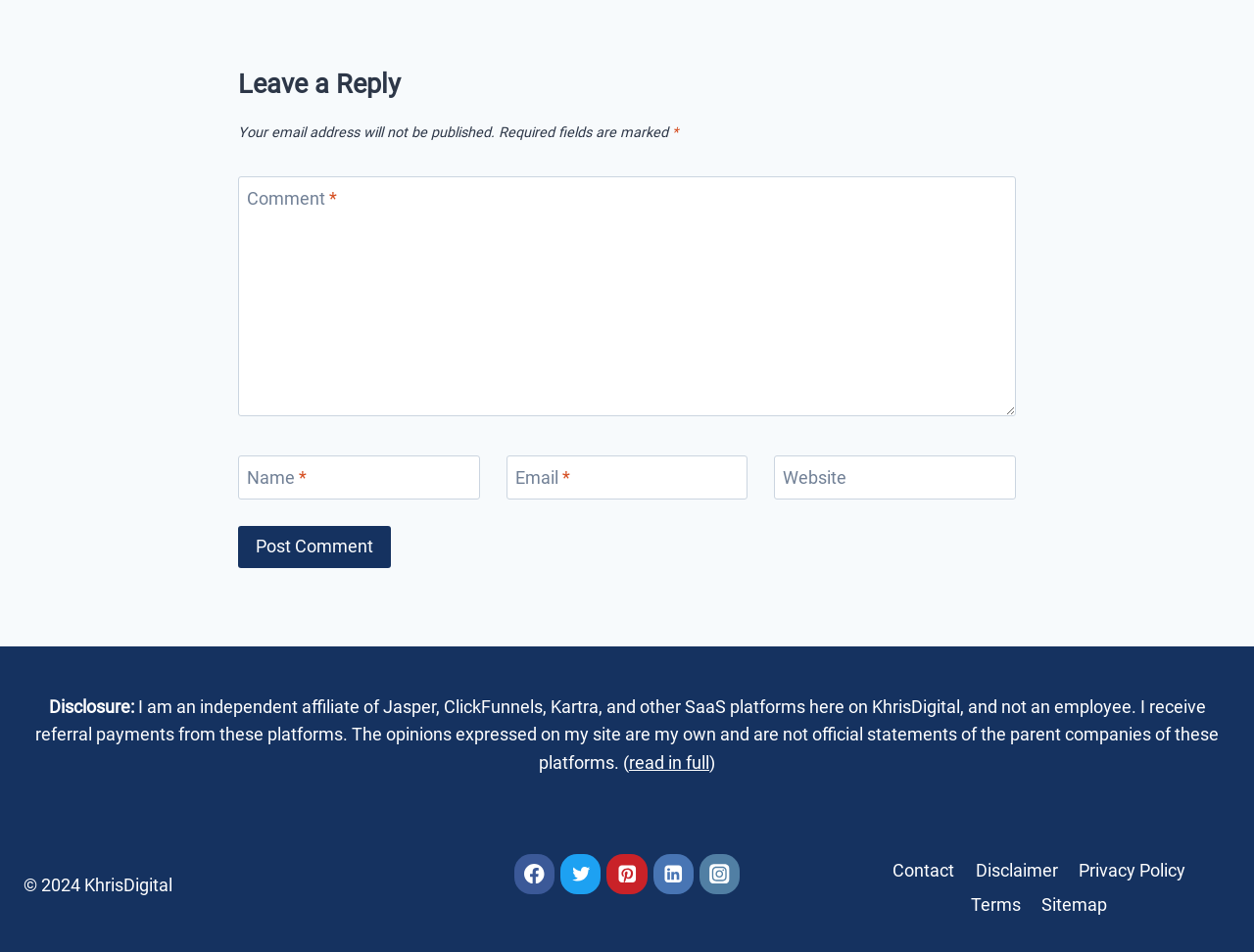Respond with a single word or phrase to the following question:
What is the copyright year of the webpage?

2024